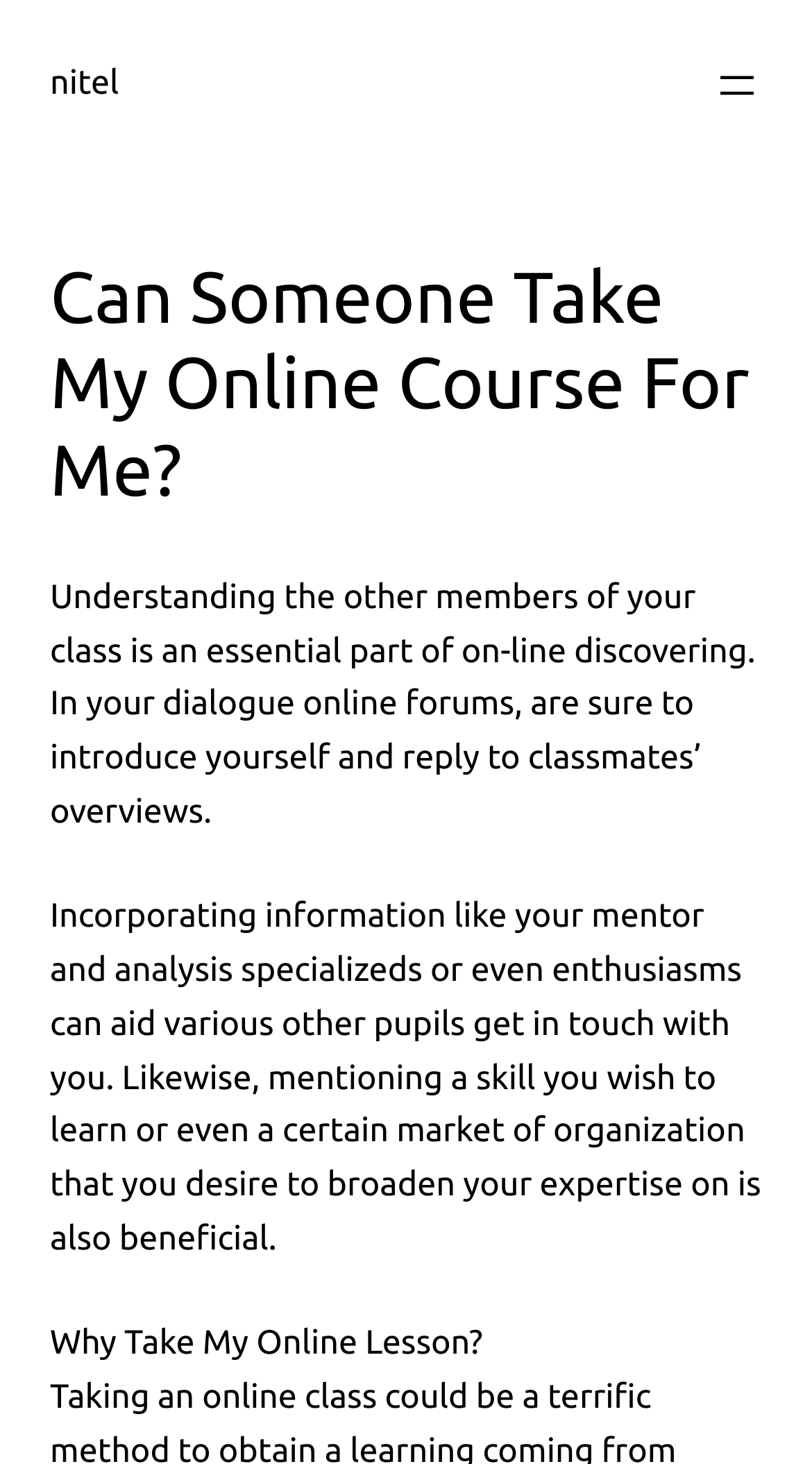Determine the main text heading of the webpage and provide its content.

Can Someone Take My Online Course For Me?